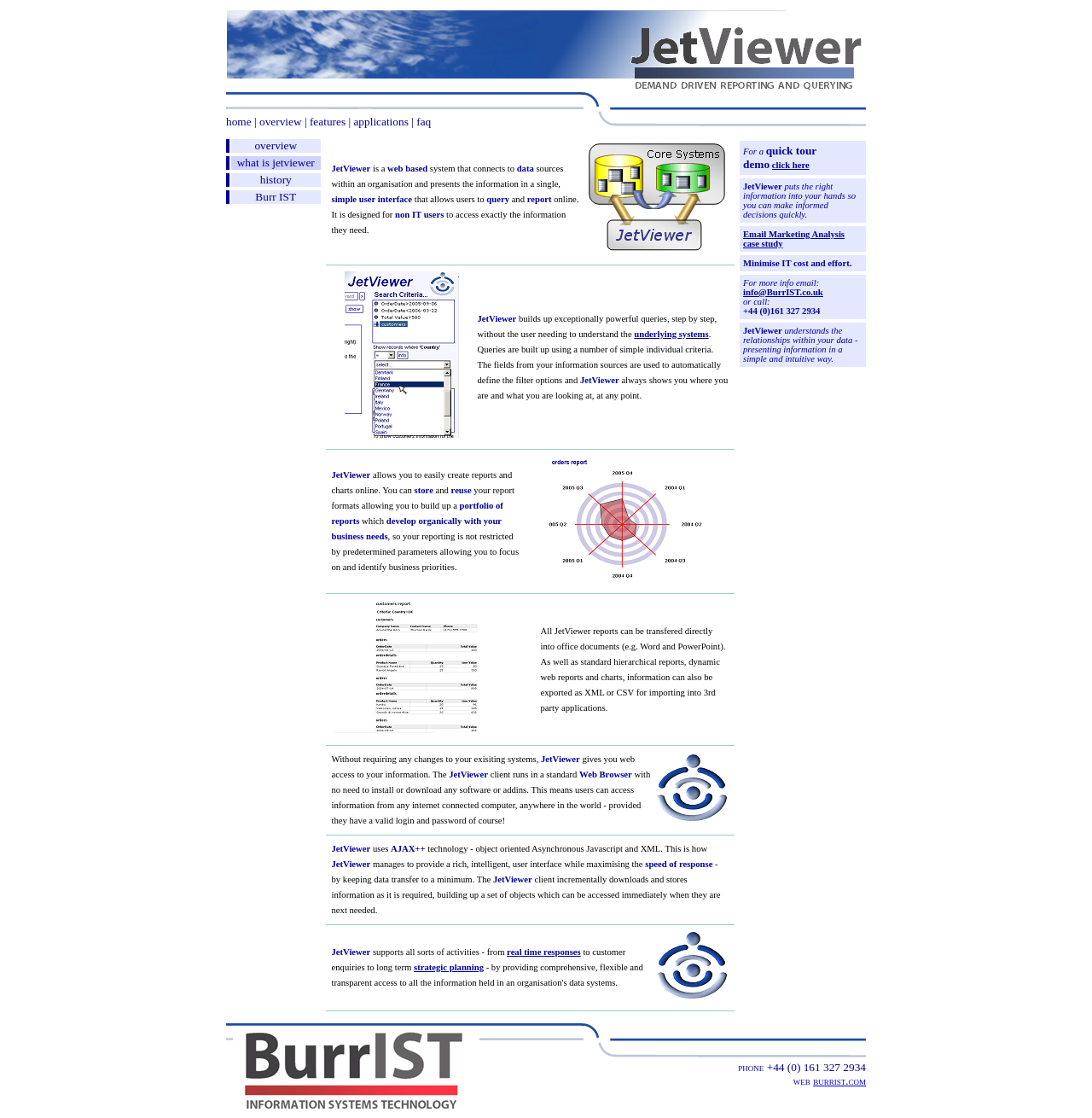Please mark the clickable region by giving the bounding box coordinates needed to complete this instruction: "read about what is jetviewer".

[0.217, 0.14, 0.288, 0.151]